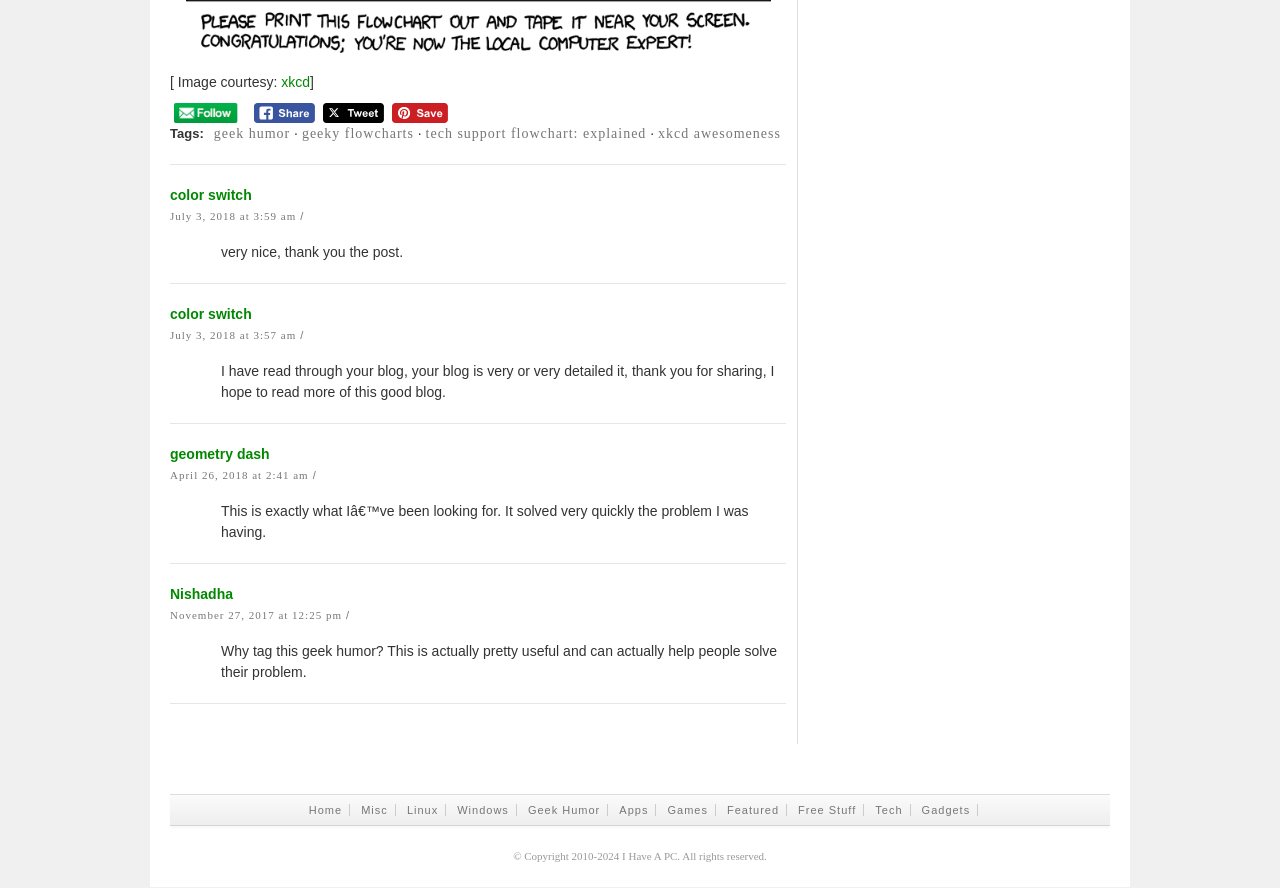Specify the bounding box coordinates of the area to click in order to follow the given instruction: "View the 'tech support flowchart: explained' post."

[0.332, 0.142, 0.505, 0.159]